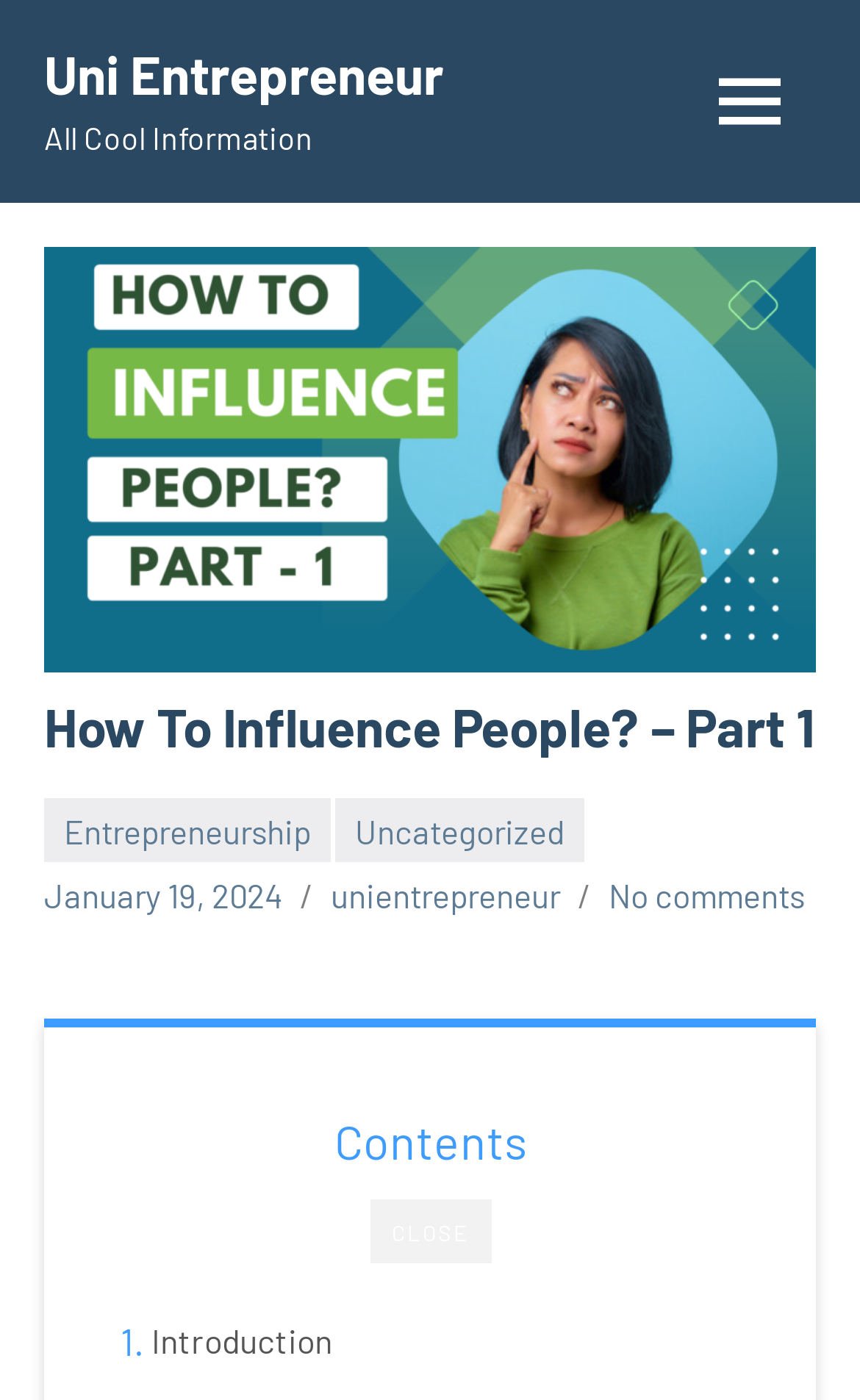What is the first section of the article?
Using the visual information, answer the question in a single word or phrase.

Introduction